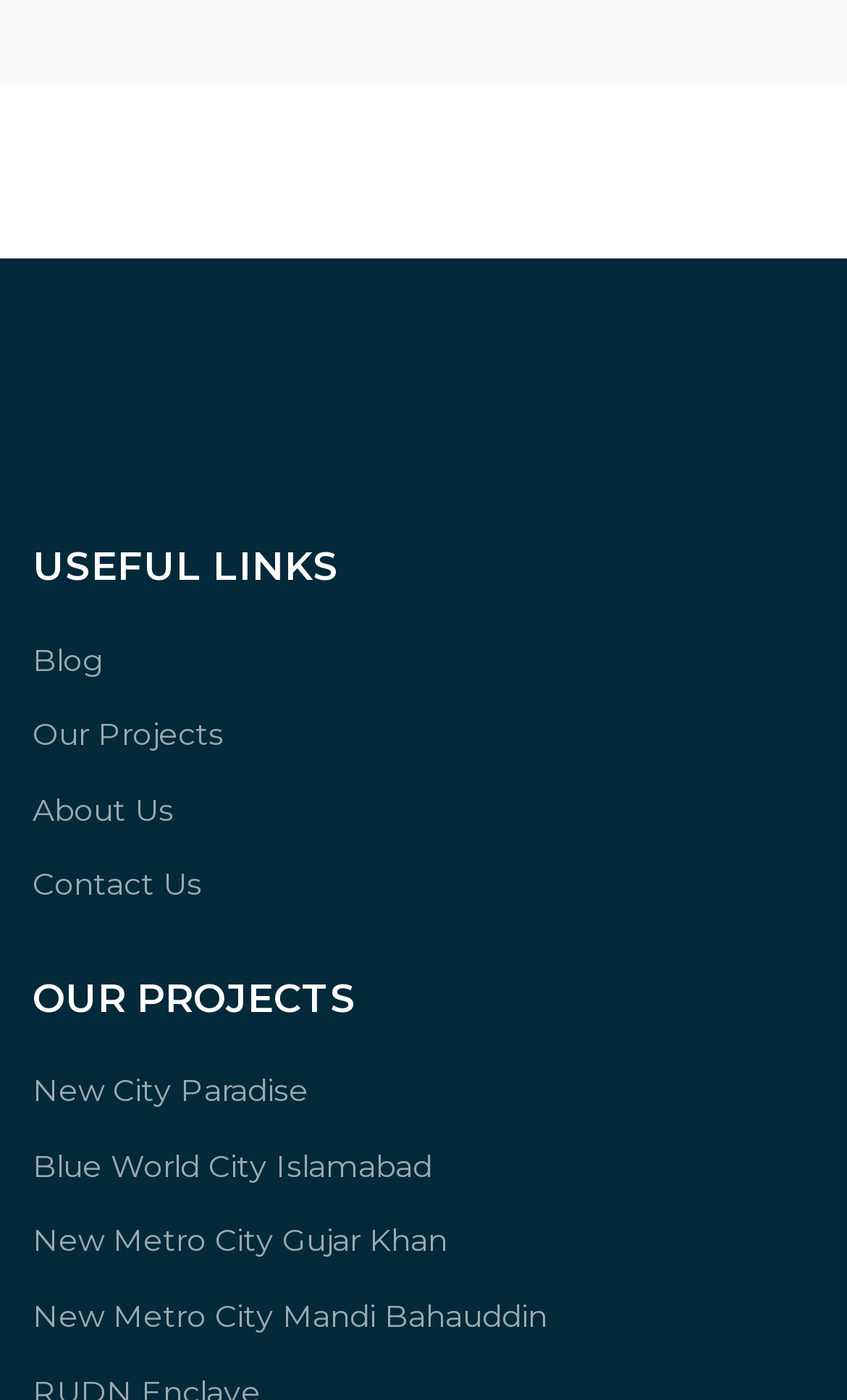What is the last link under 'OUR PROJECTS'?
Please give a detailed and elaborate explanation in response to the question.

Under the heading 'OUR PROJECTS', the last link is 'New Metro City Mandi Bahauddin', which is located at the coordinates [0.038, 0.926, 0.651, 0.956].